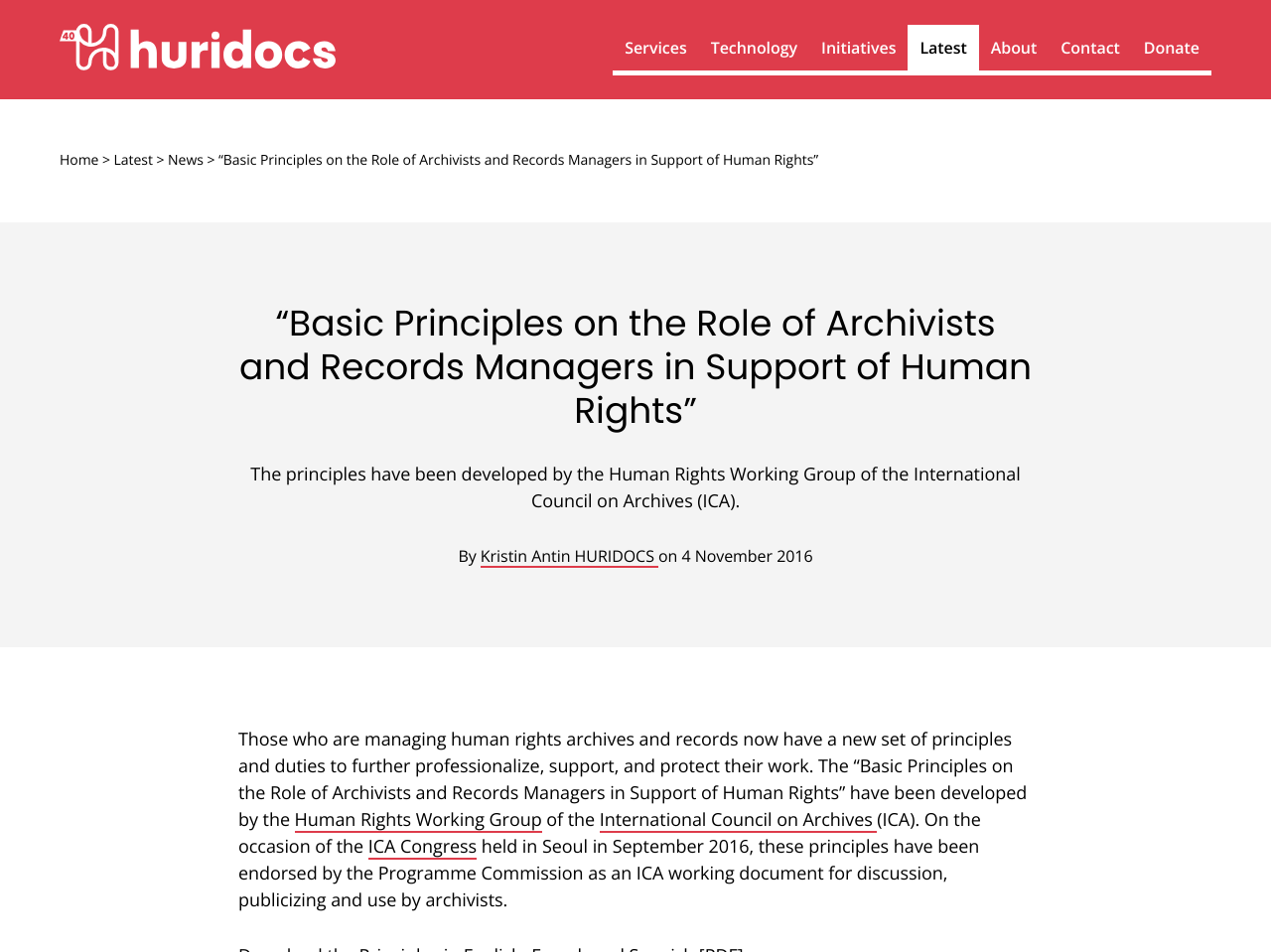What is the main heading displayed on the webpage? Please provide the text.

“Basic Principles on the Role of Archivists and Records Managers in Support of Human Rights”